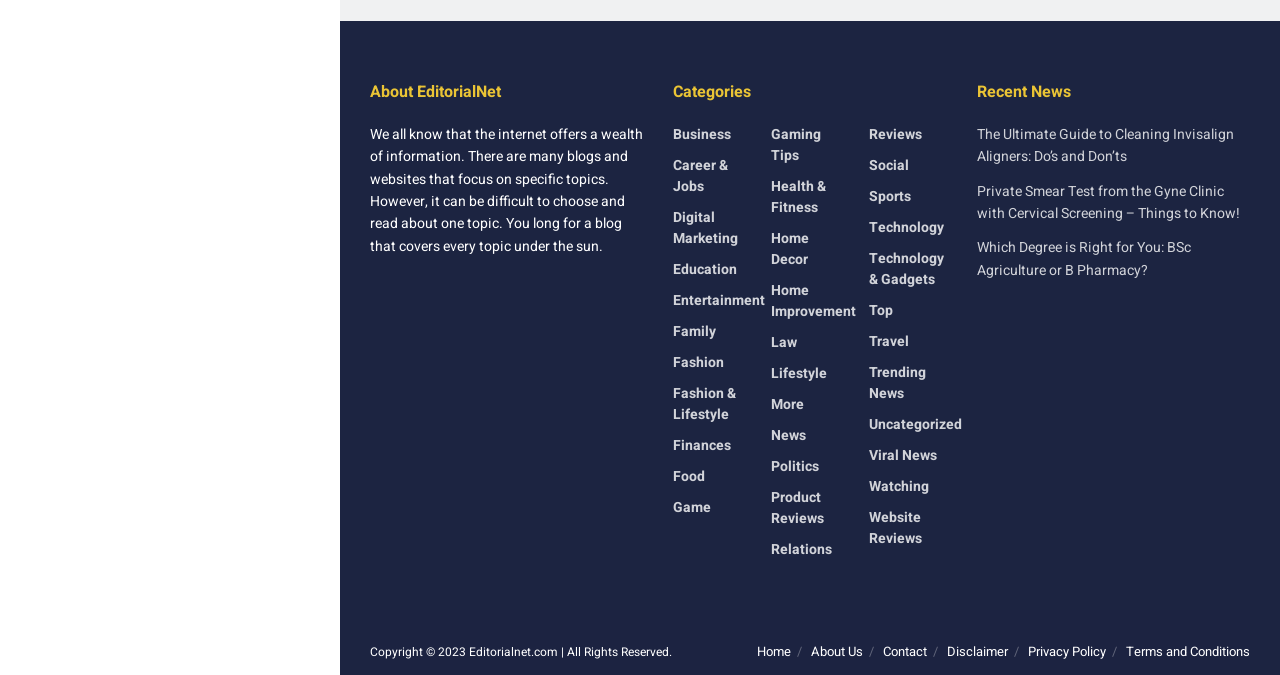Identify the bounding box coordinates of the section to be clicked to complete the task described by the following instruction: "View related products". The coordinates should be four float numbers between 0 and 1, formatted as [left, top, right, bottom].

None